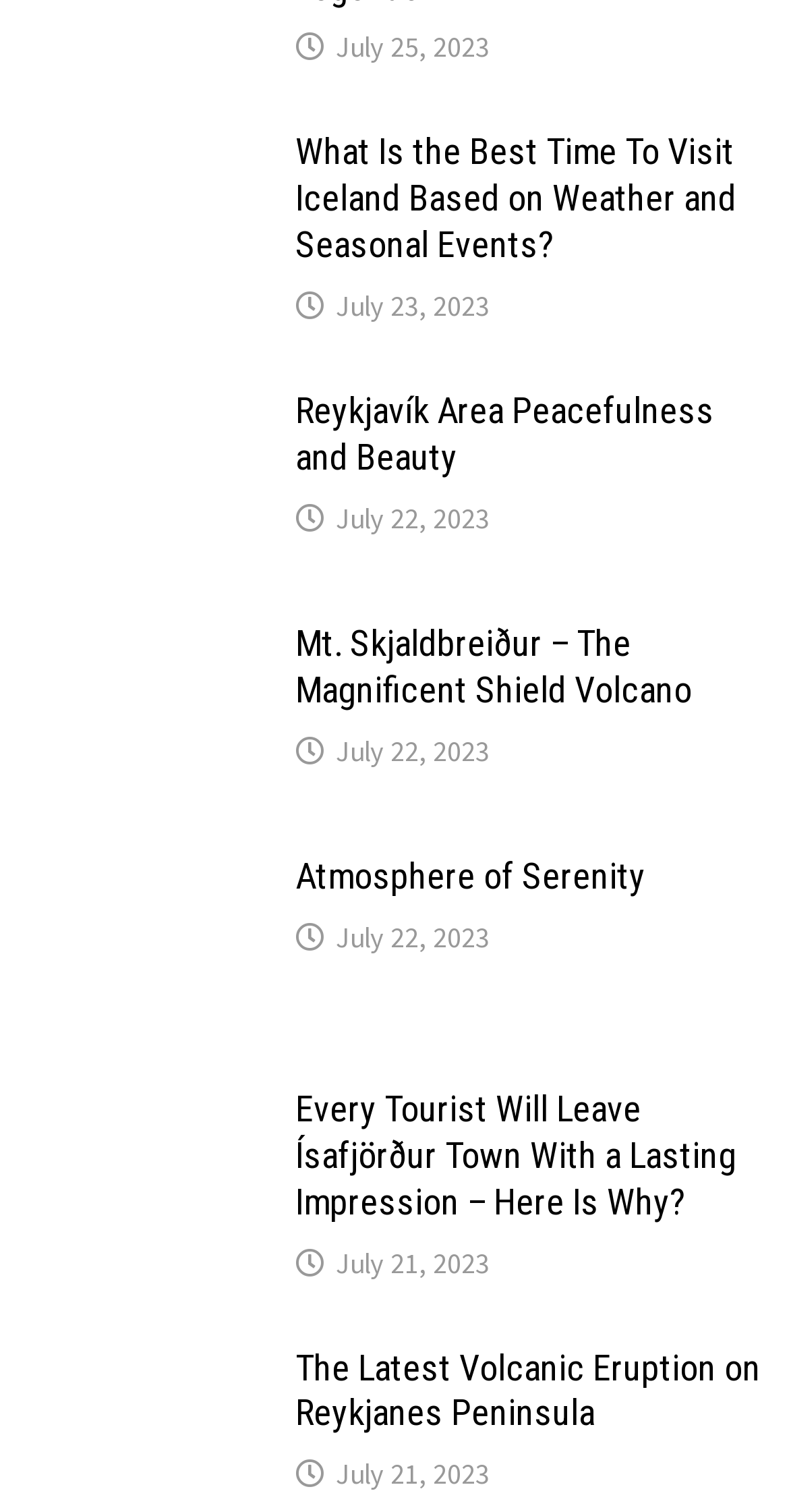How many articles are on this webpage?
Please provide a single word or phrase in response based on the screenshot.

10